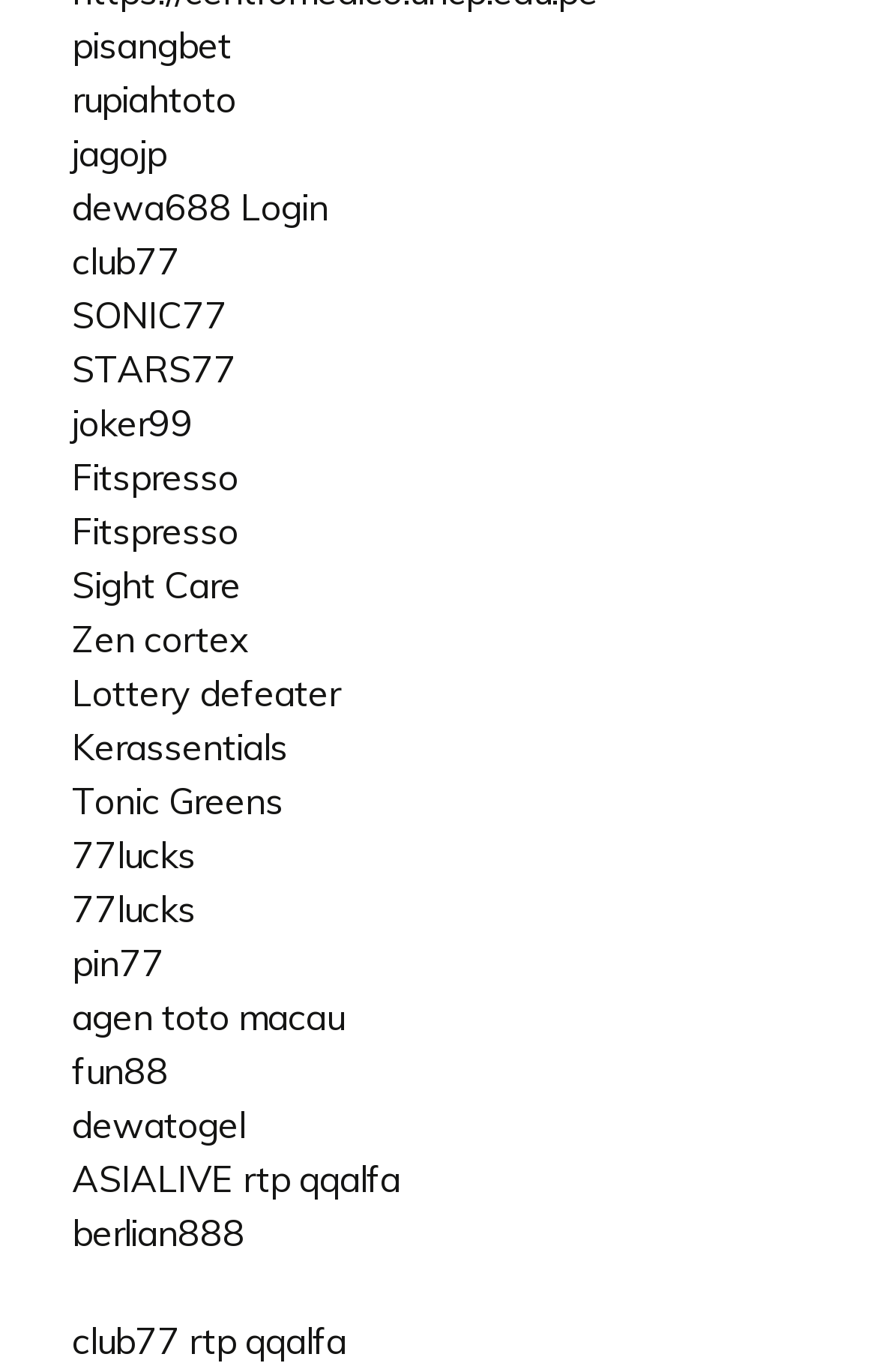Respond with a single word or phrase to the following question:
How many links are below the middle of the webpage?

12